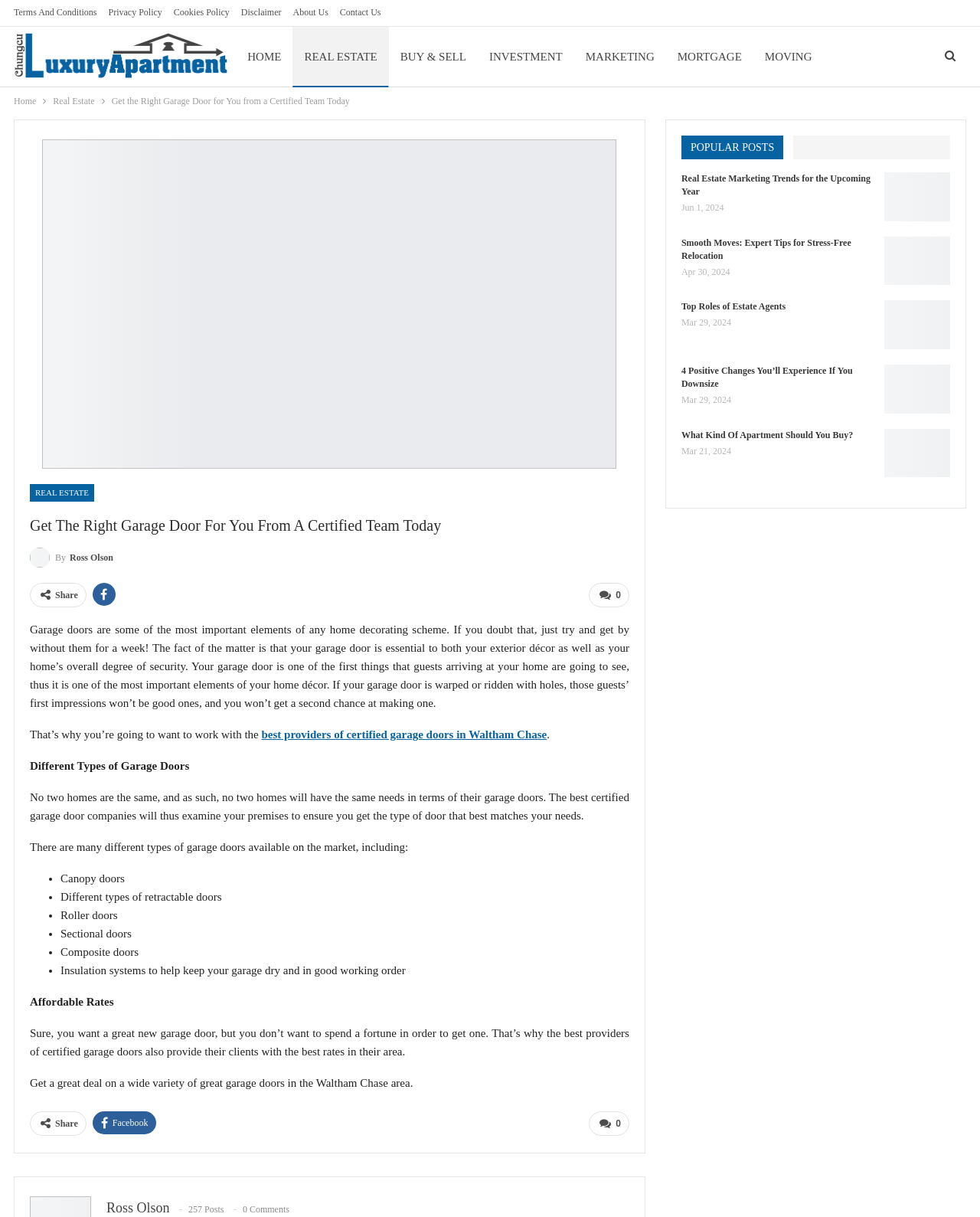Determine the bounding box coordinates for the area that needs to be clicked to fulfill this task: "Click on the 'best providers of certified garage doors in Waltham Chase' link". The coordinates must be given as four float numbers between 0 and 1, i.e., [left, top, right, bottom].

[0.28, 0.603, 0.588, 0.614]